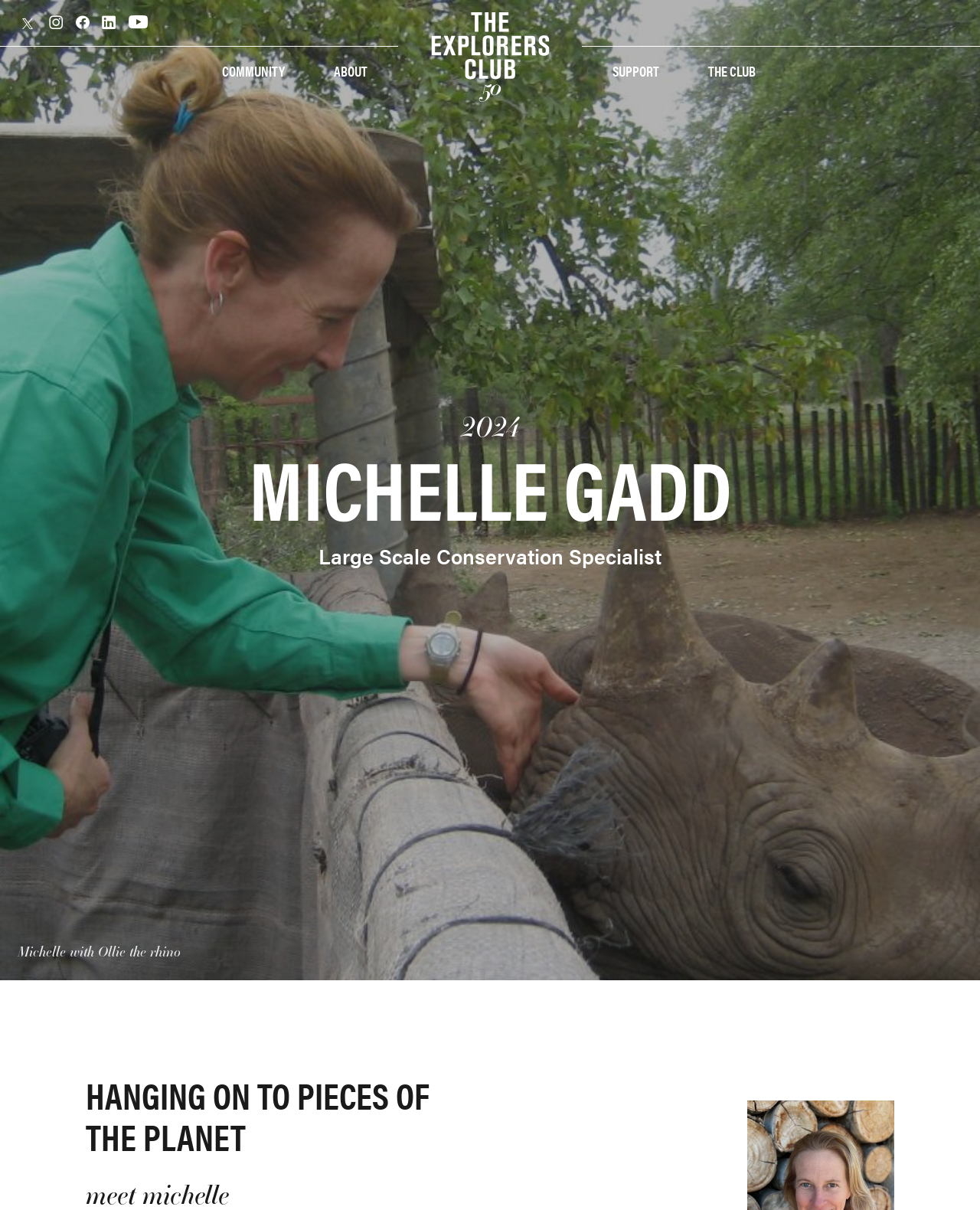Please find the bounding box coordinates of the clickable region needed to complete the following instruction: "Follow us on Youtube". The bounding box coordinates must consist of four float numbers between 0 and 1, i.e., [left, top, right, bottom].

[0.125, 0.014, 0.157, 0.024]